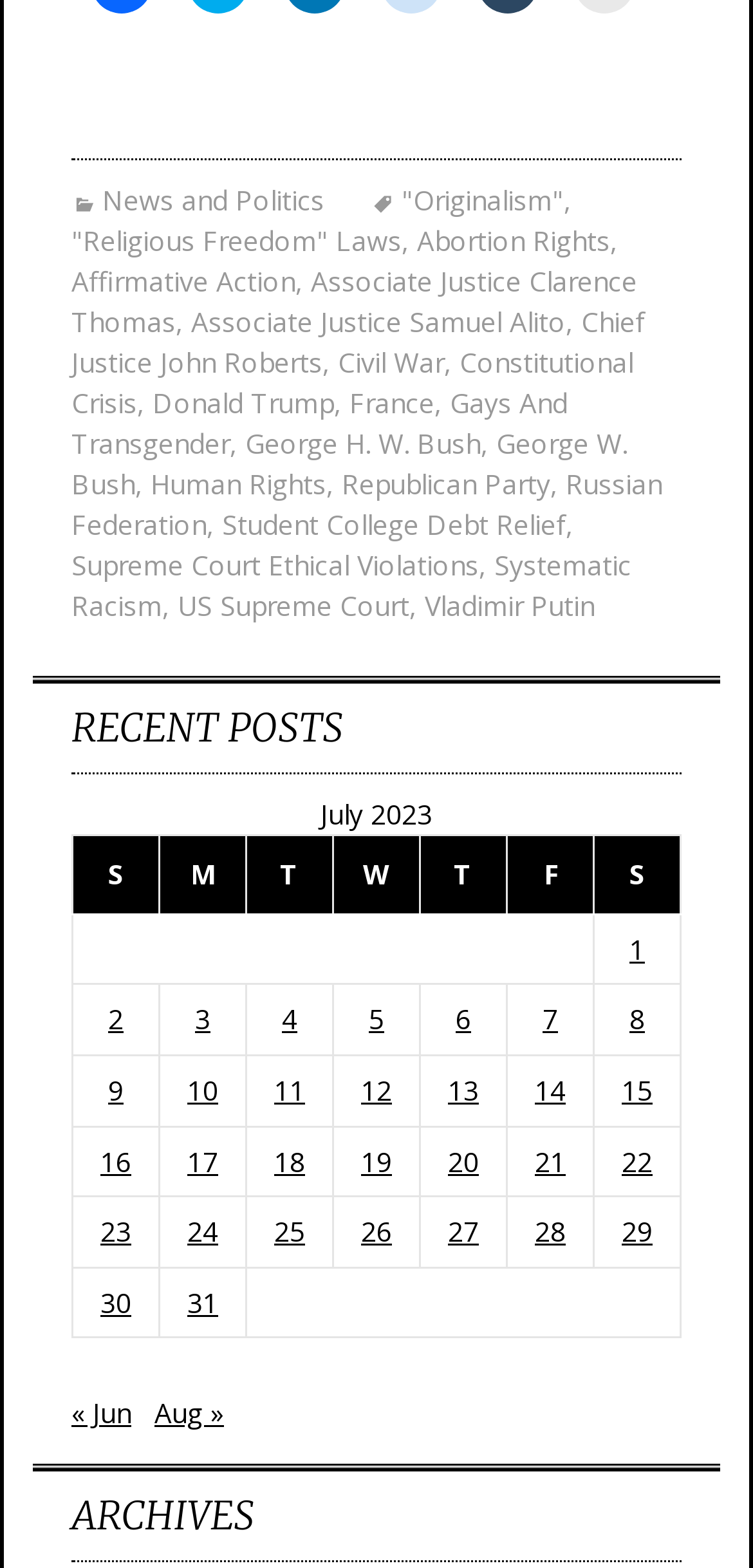Find and indicate the bounding box coordinates of the region you should select to follow the given instruction: "Click on News and Politics".

[0.095, 0.116, 0.431, 0.139]